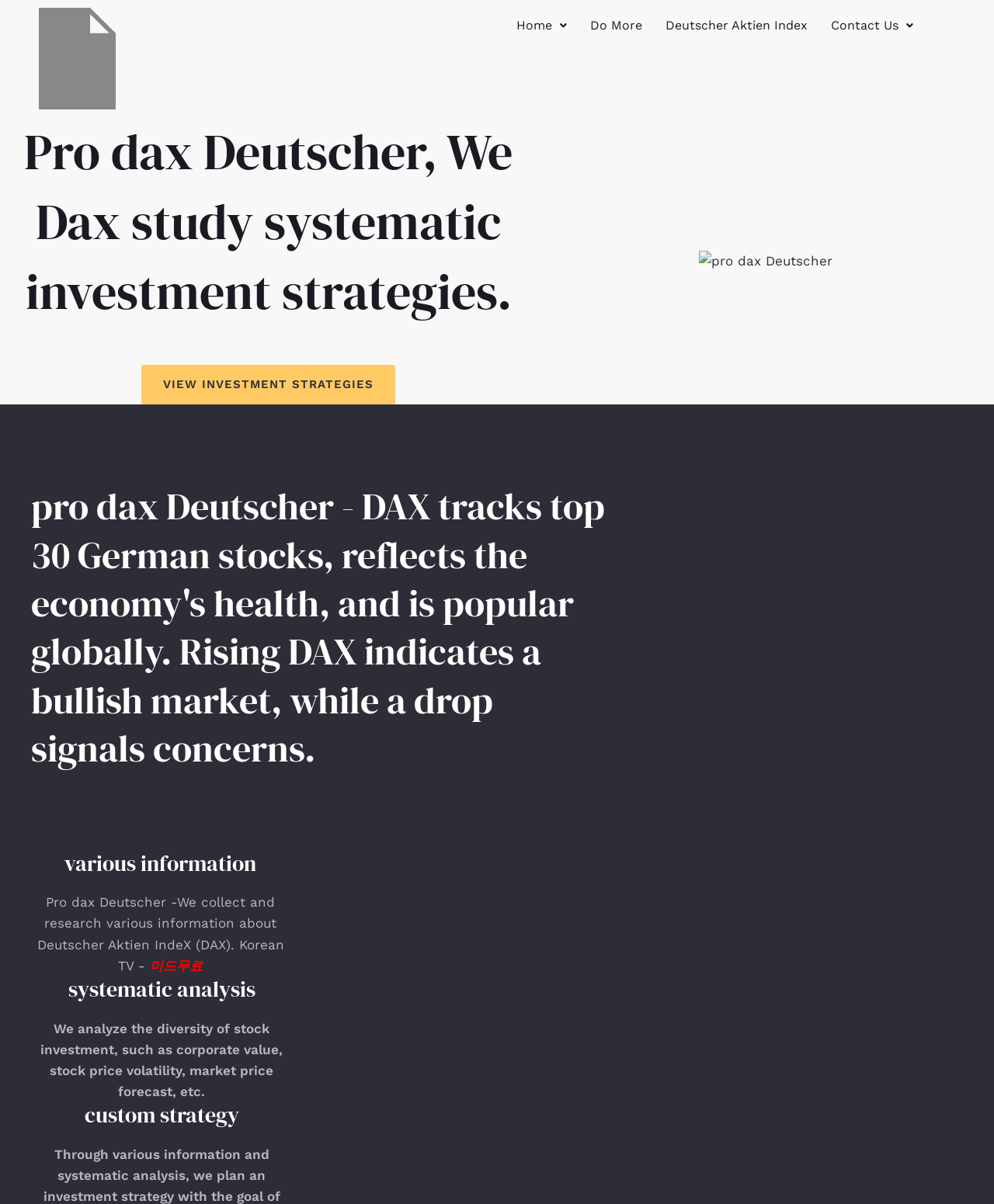What is the name of the index tracked?
Refer to the image and provide a one-word or short phrase answer.

DAX